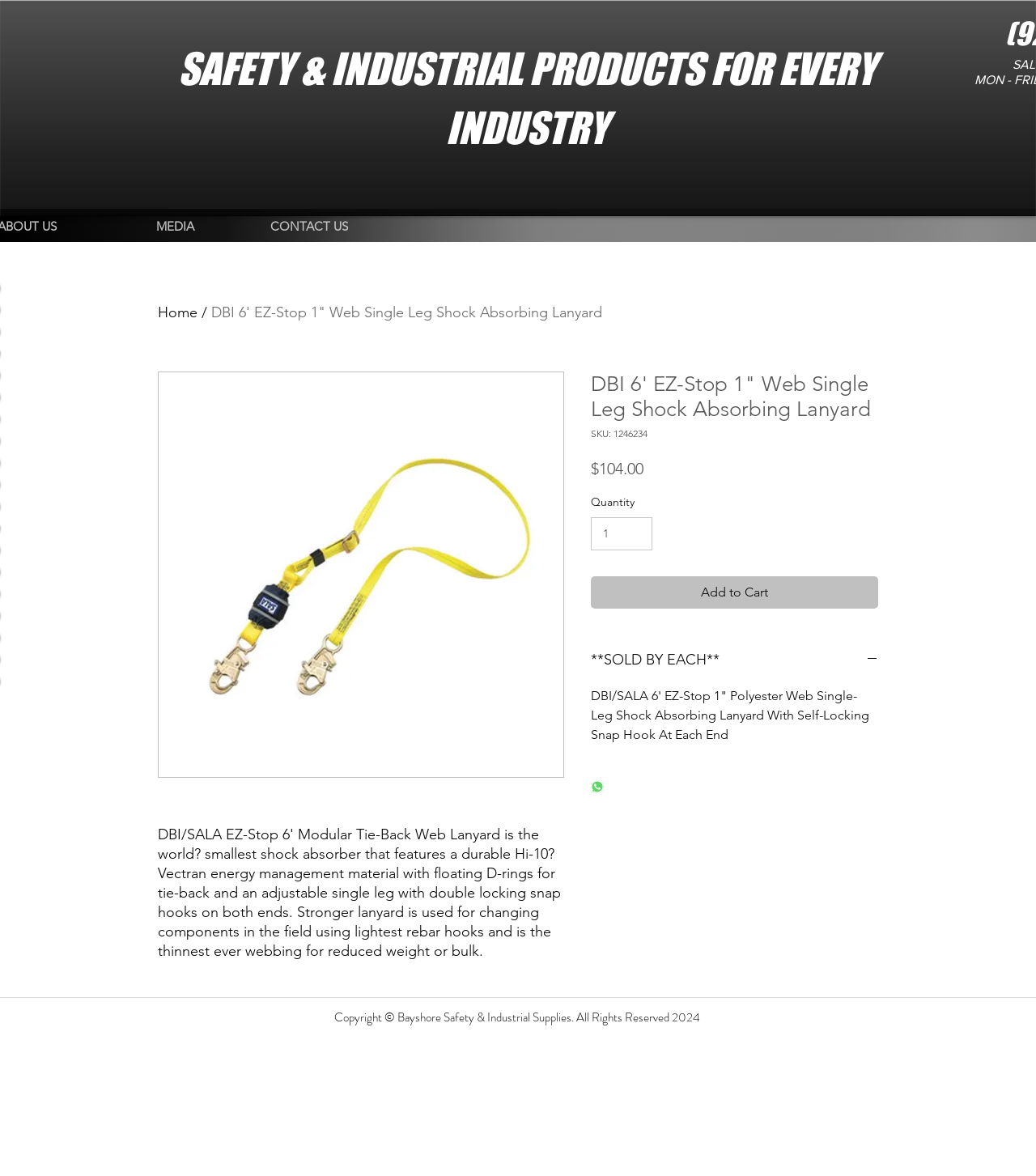Find the bounding box coordinates of the area that needs to be clicked in order to achieve the following instruction: "Go to the home page". The coordinates should be specified as four float numbers between 0 and 1, i.e., [left, top, right, bottom].

[0.152, 0.258, 0.191, 0.273]